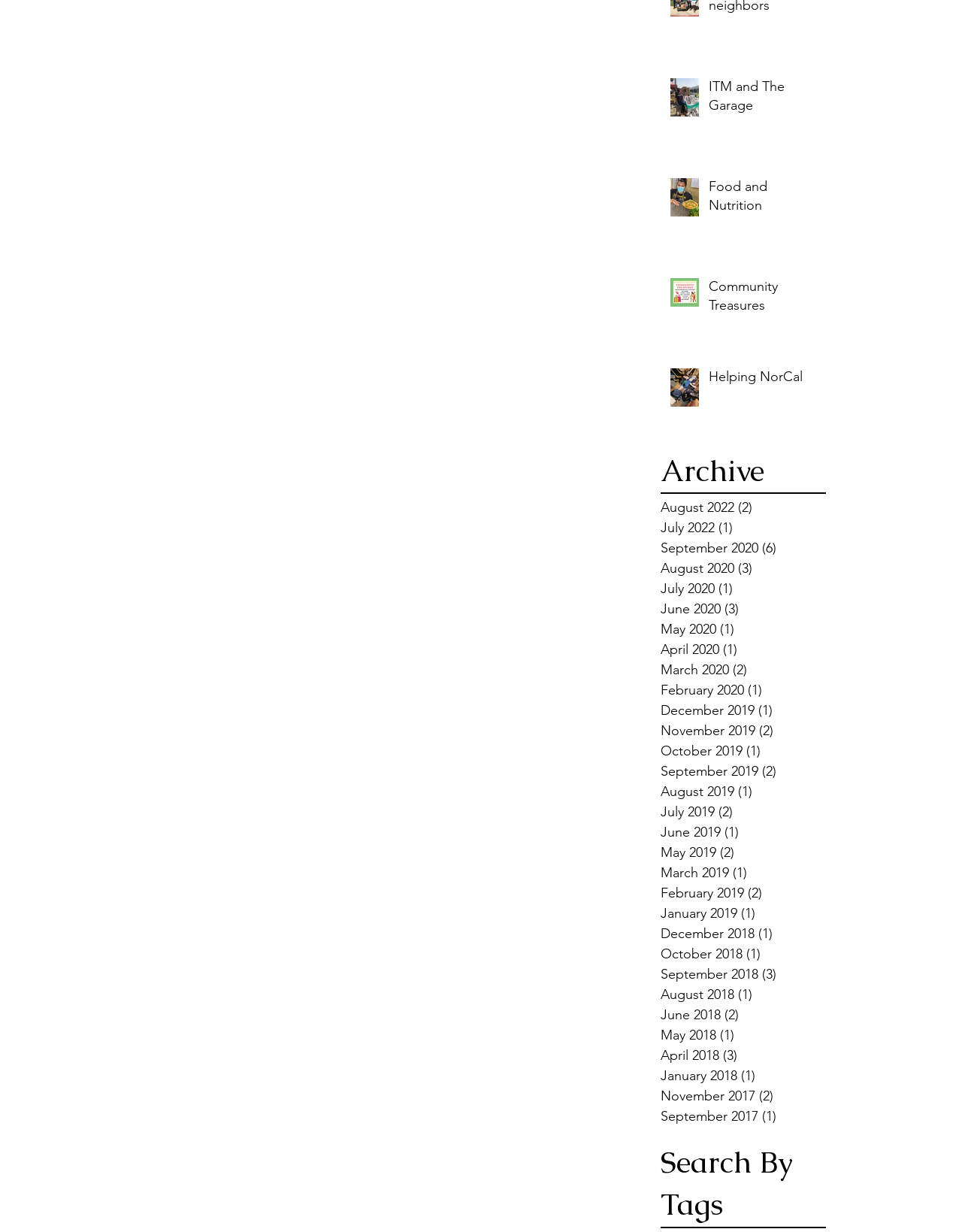Find and provide the bounding box coordinates for the UI element described here: "Community Treasures". The coordinates should be given as four float numbers between 0 and 1: [left, top, right, bottom].

[0.737, 0.225, 0.849, 0.261]